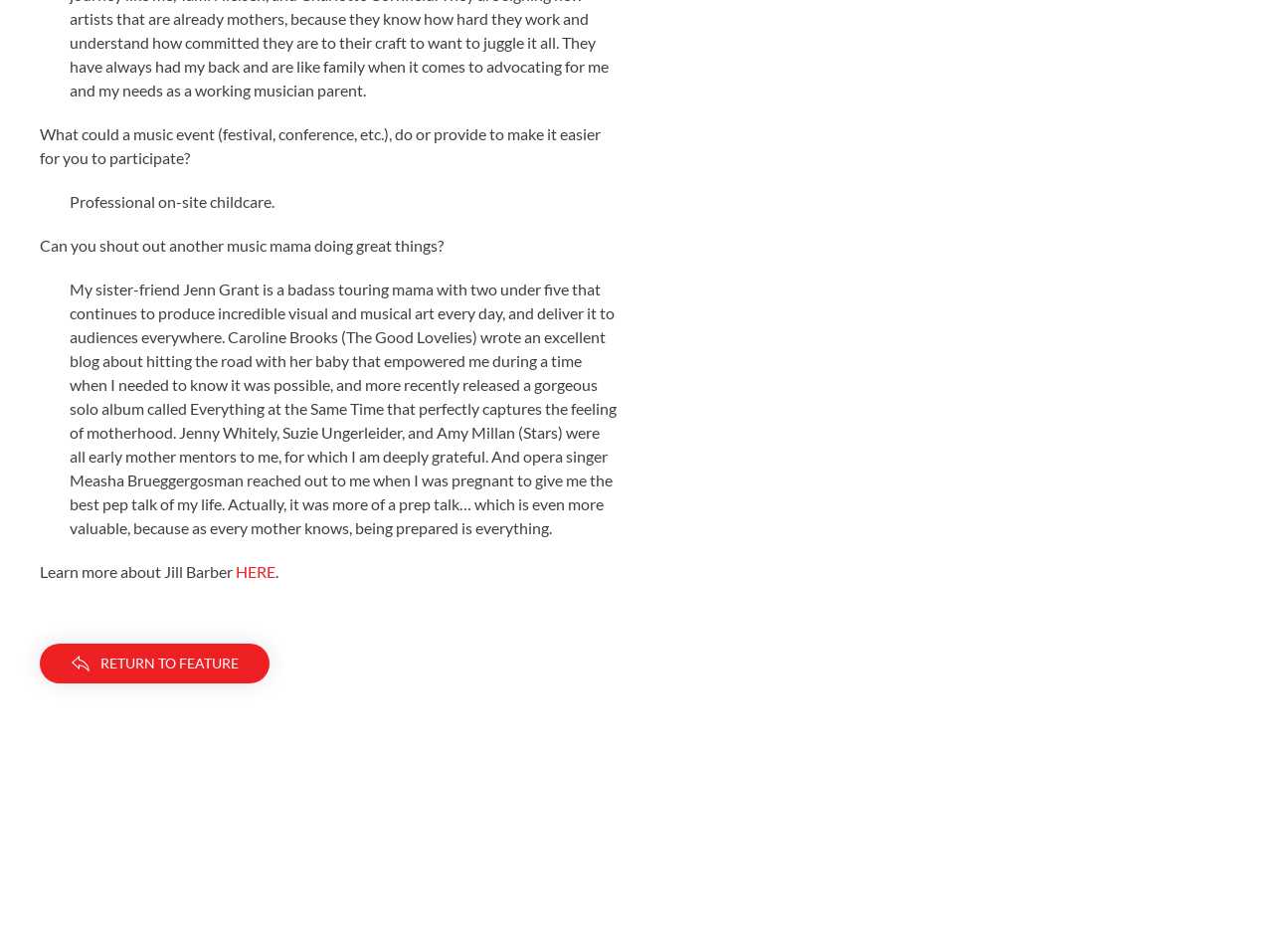What is the topic of discussion on this webpage?
Please ensure your answer is as detailed and informative as possible.

The webpage appears to be discussing ways to make music events, such as festivals or conferences, more accessible and easier to participate in, especially for mothers. This is evident from the text 'What could a music event (festival, conference, etc.), do or provide to make it easier for you to participate?' and the subsequent suggestions and examples provided.